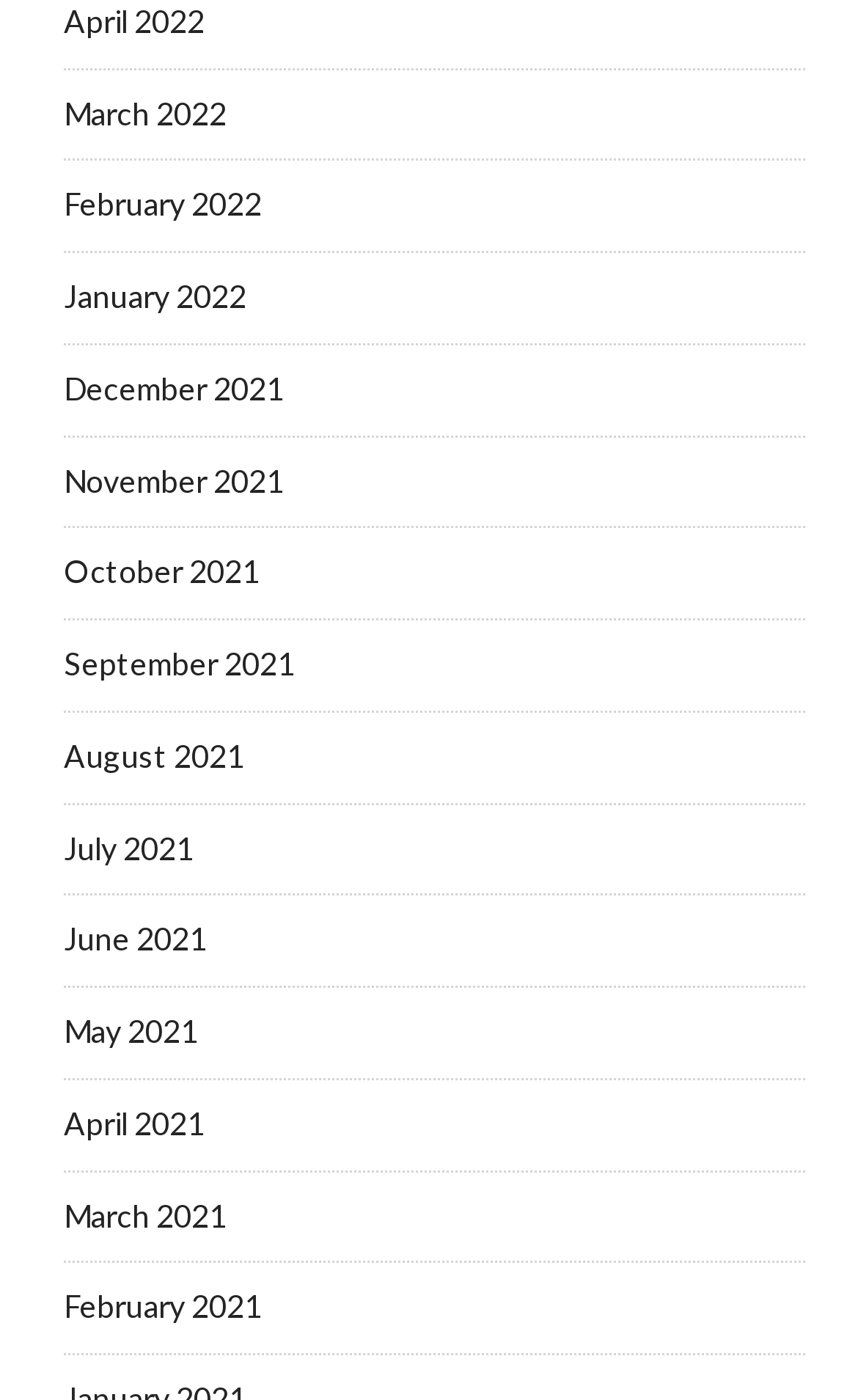Provide a short answer to the following question with just one word or phrase: Are the months listed in chronological order?

No